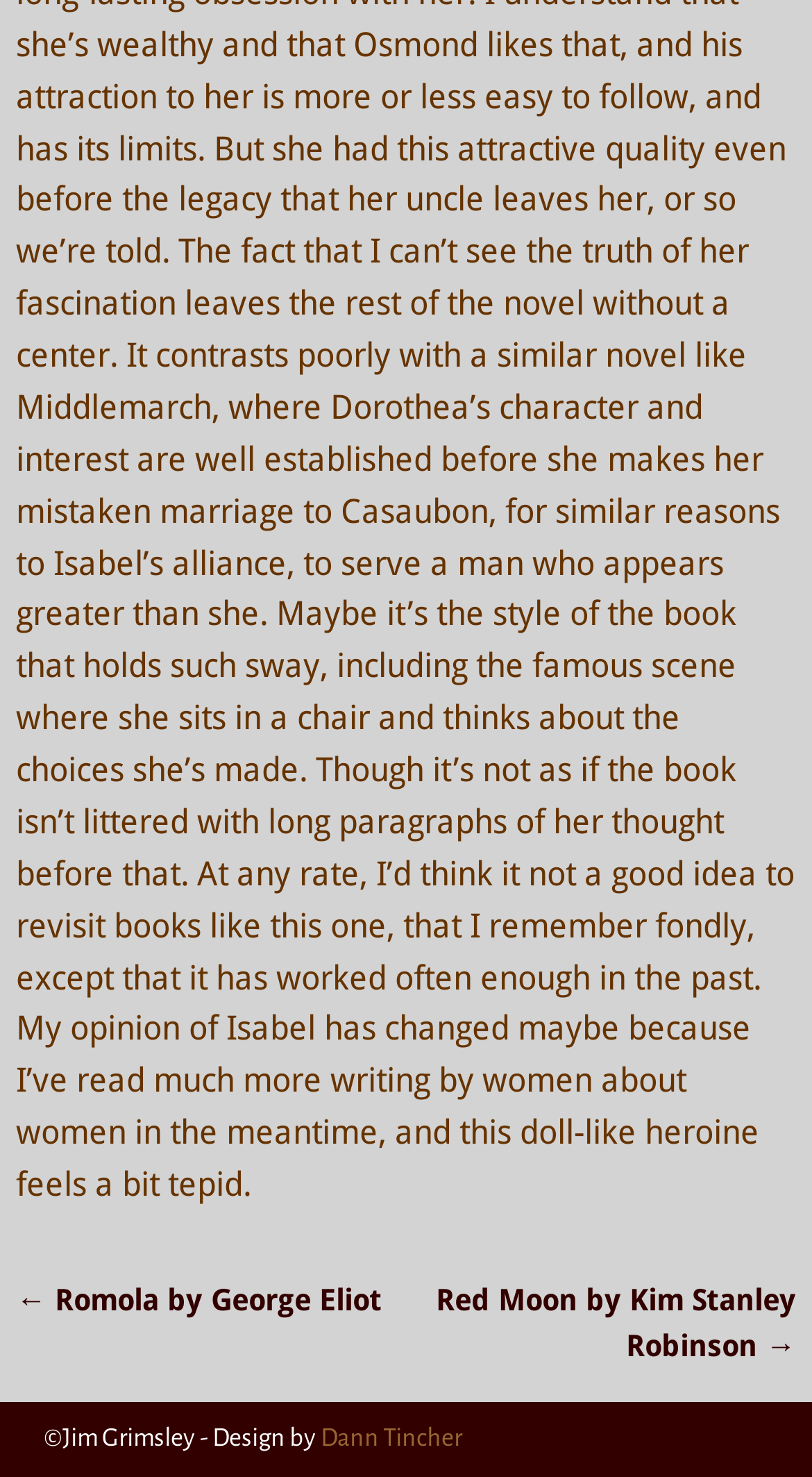Identify and provide the bounding box coordinates of the UI element described: "← Romola by George Eliot". The coordinates should be formatted as [left, top, right, bottom], with each number being a float between 0 and 1.

[0.02, 0.869, 0.47, 0.891]